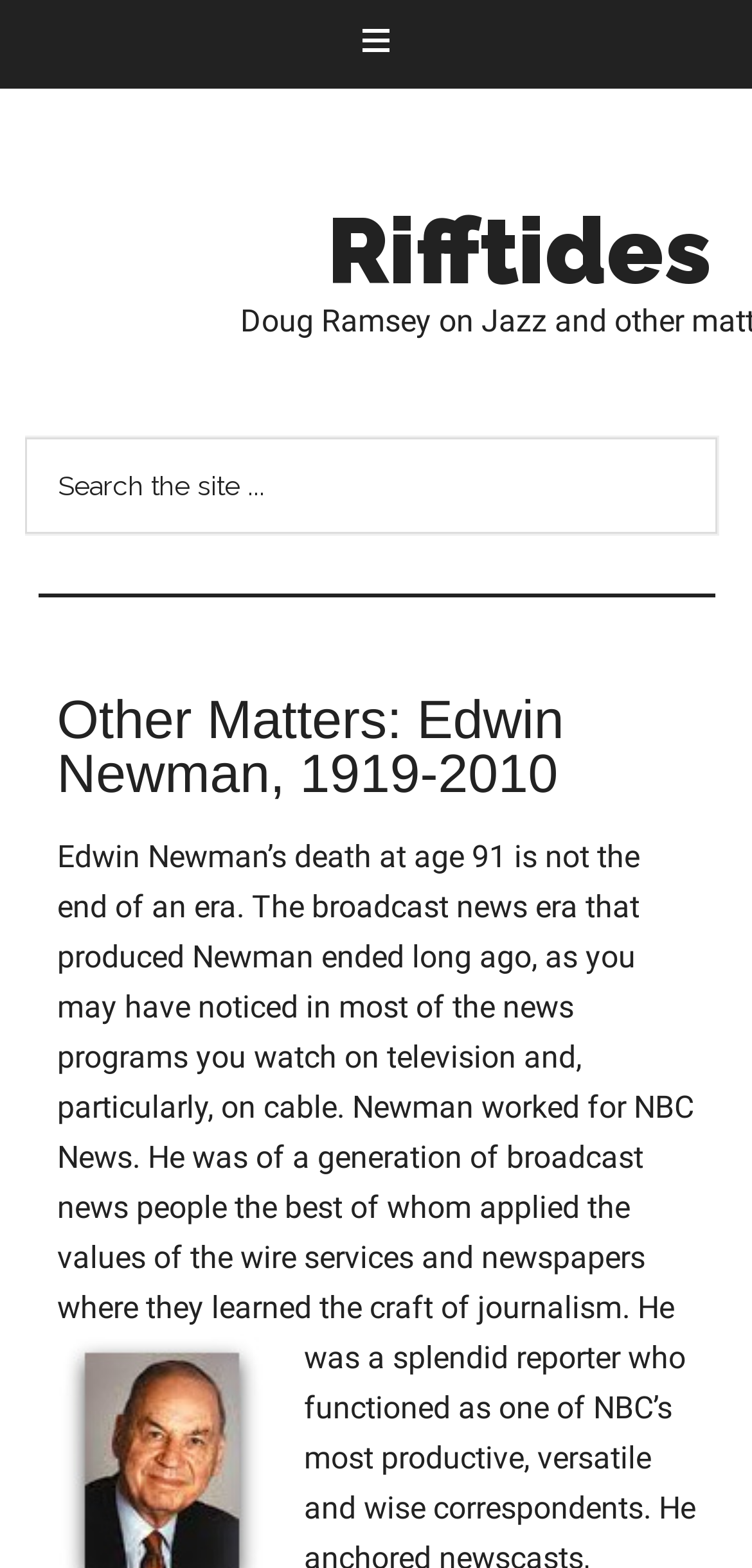Use the details in the image to answer the question thoroughly: 
What network did Edwin Newman work for?

The text states, 'Newman worked for NBC News.', which indicates that Edwin Newman was employed by NBC News.